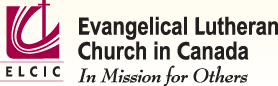Using the information from the screenshot, answer the following question thoroughly:
What does the stylized cross in the logo represent?

The stylized cross in the logo is a symbol of faith, which is one of the core values of the Evangelical Lutheran Church in Canada, as mentioned in the caption. The cross is a prominent element in the logo, suggesting the importance of faith in the church's mission and values.